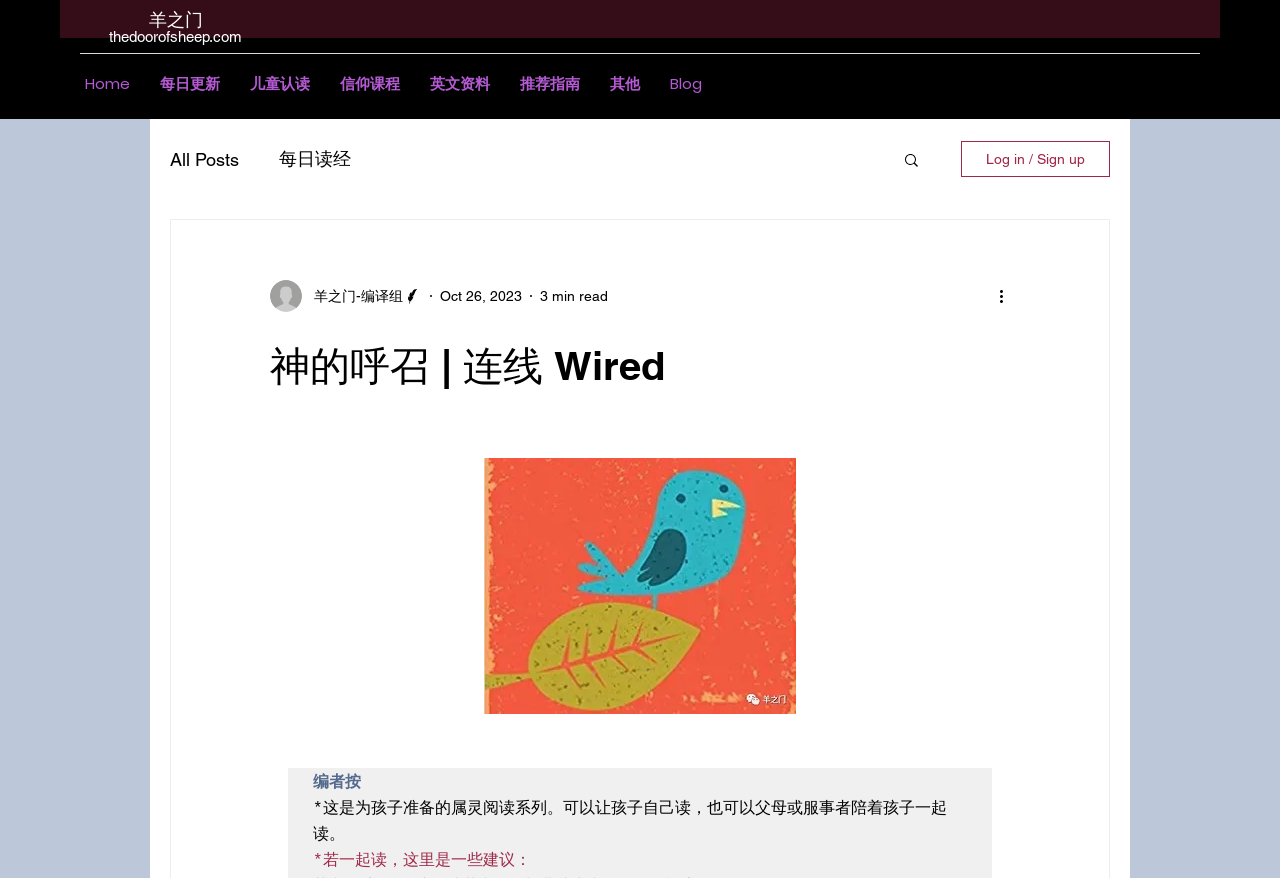How long does it take to read this series?
Provide a comprehensive and detailed answer to the question.

The text suggests that the reading series takes approximately 15 minutes to complete.